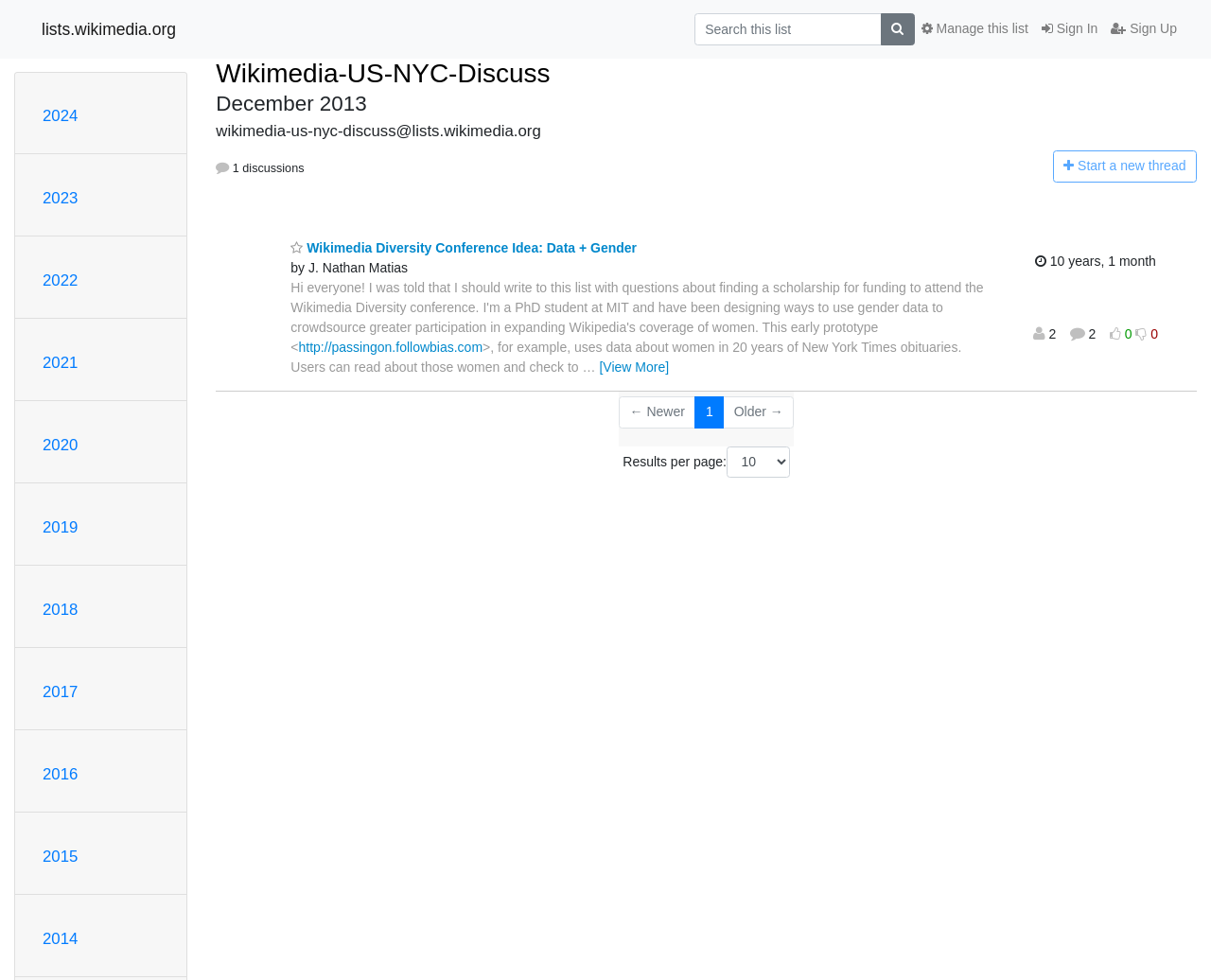What is the name of the list? Based on the screenshot, please respond with a single word or phrase.

Wikimedia-US-NYC-Discuss